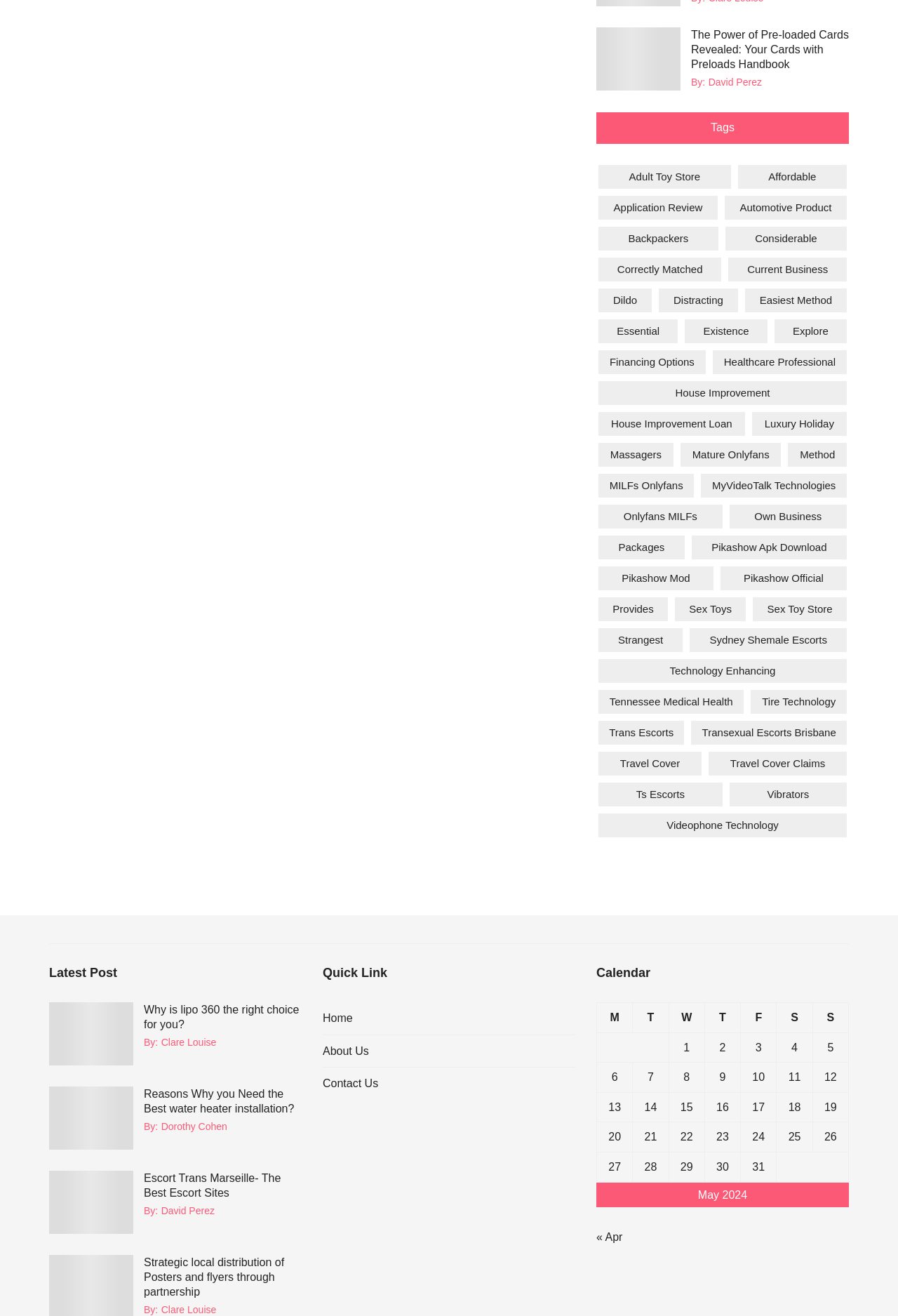Specify the bounding box coordinates of the area to click in order to follow the given instruction: "Read the 'Reasons Why you Need the Best water heater installation?' article."

[0.055, 0.826, 0.148, 0.874]